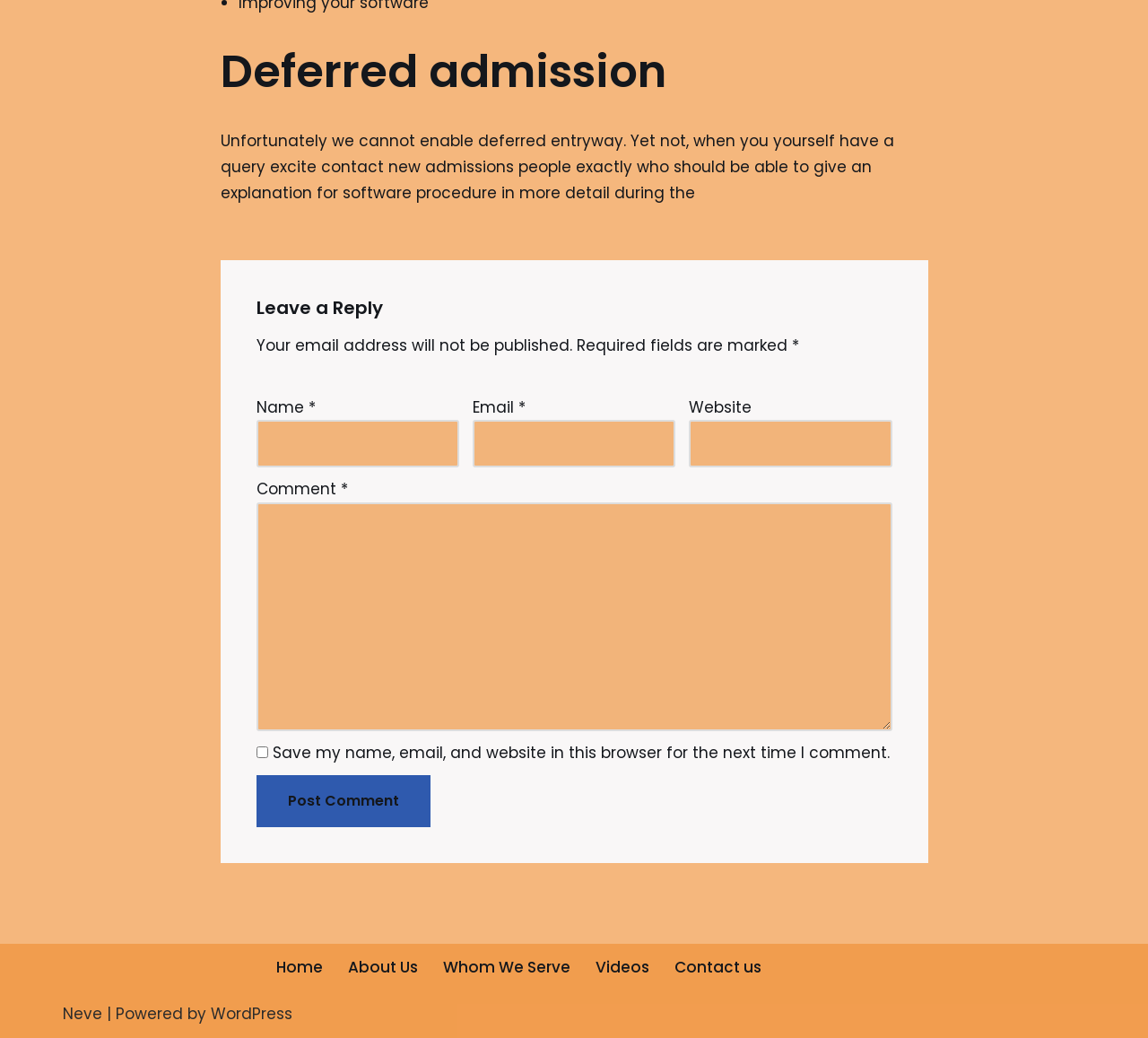What are the options in the footer menu?
Analyze the screenshot and provide a detailed answer to the question.

The footer menu has a navigation section with links to different pages, including Home, About Us, Whom We Serve, Videos, and Contact us, which are the options available in the footer menu.